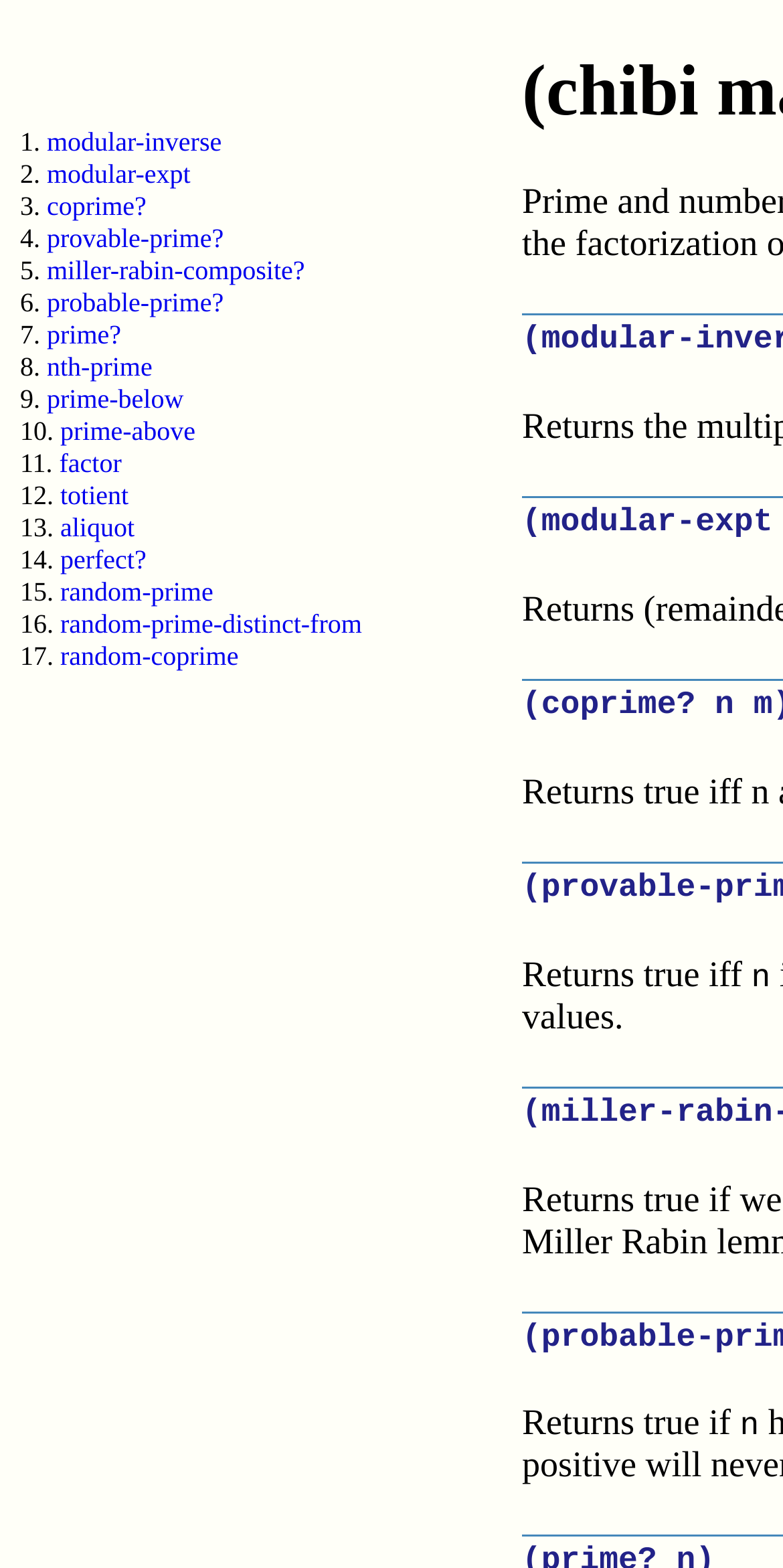How many list markers are on this webpage?
Answer briefly with a single word or phrase based on the image.

17